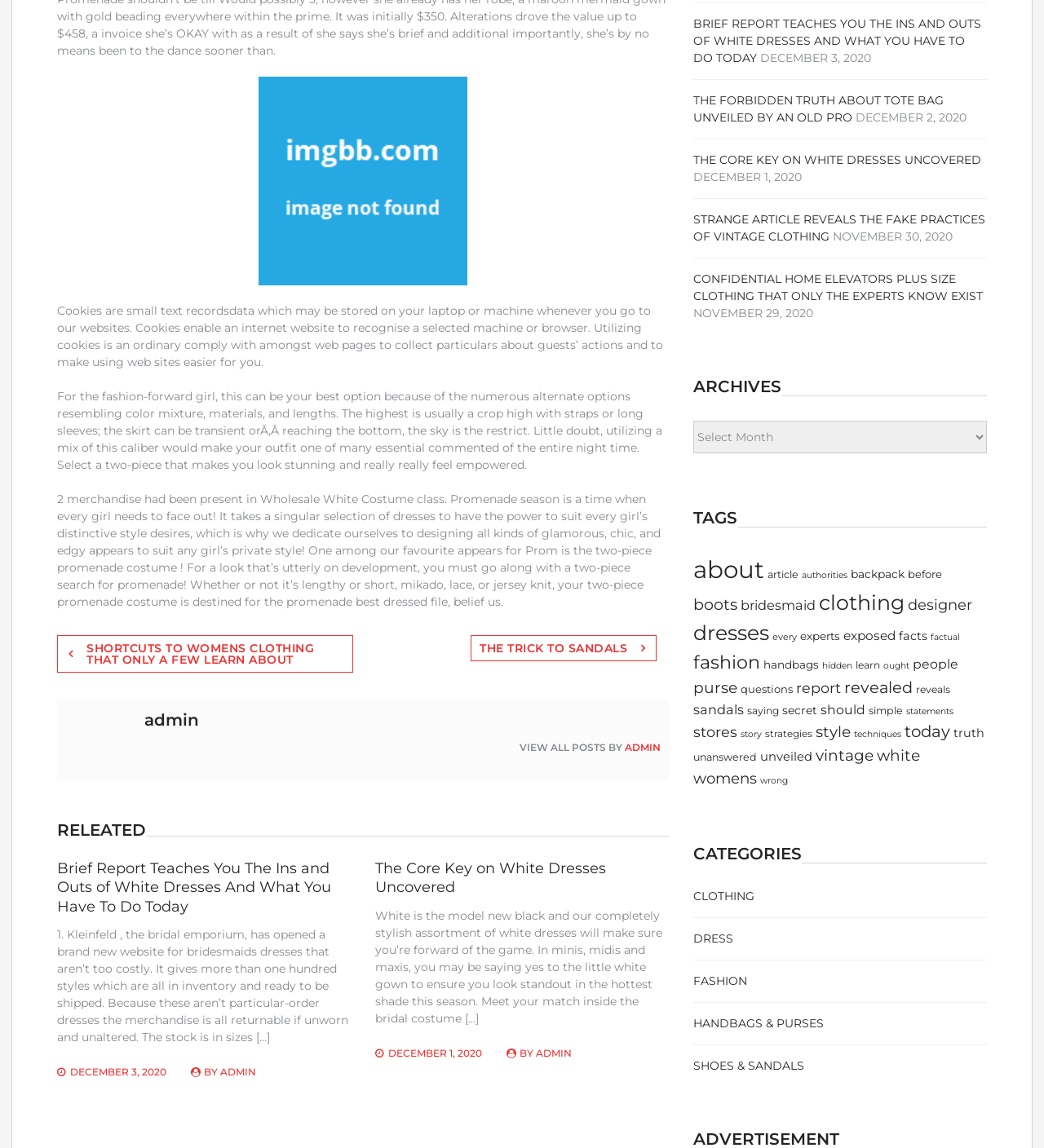Please provide the bounding box coordinate of the region that matches the element description: December 3, 2020August 25, 2019. Coordinates should be in the format (top-left x, top-left y, bottom-right x, bottom-right y) and all values should be between 0 and 1.

[0.067, 0.928, 0.159, 0.939]